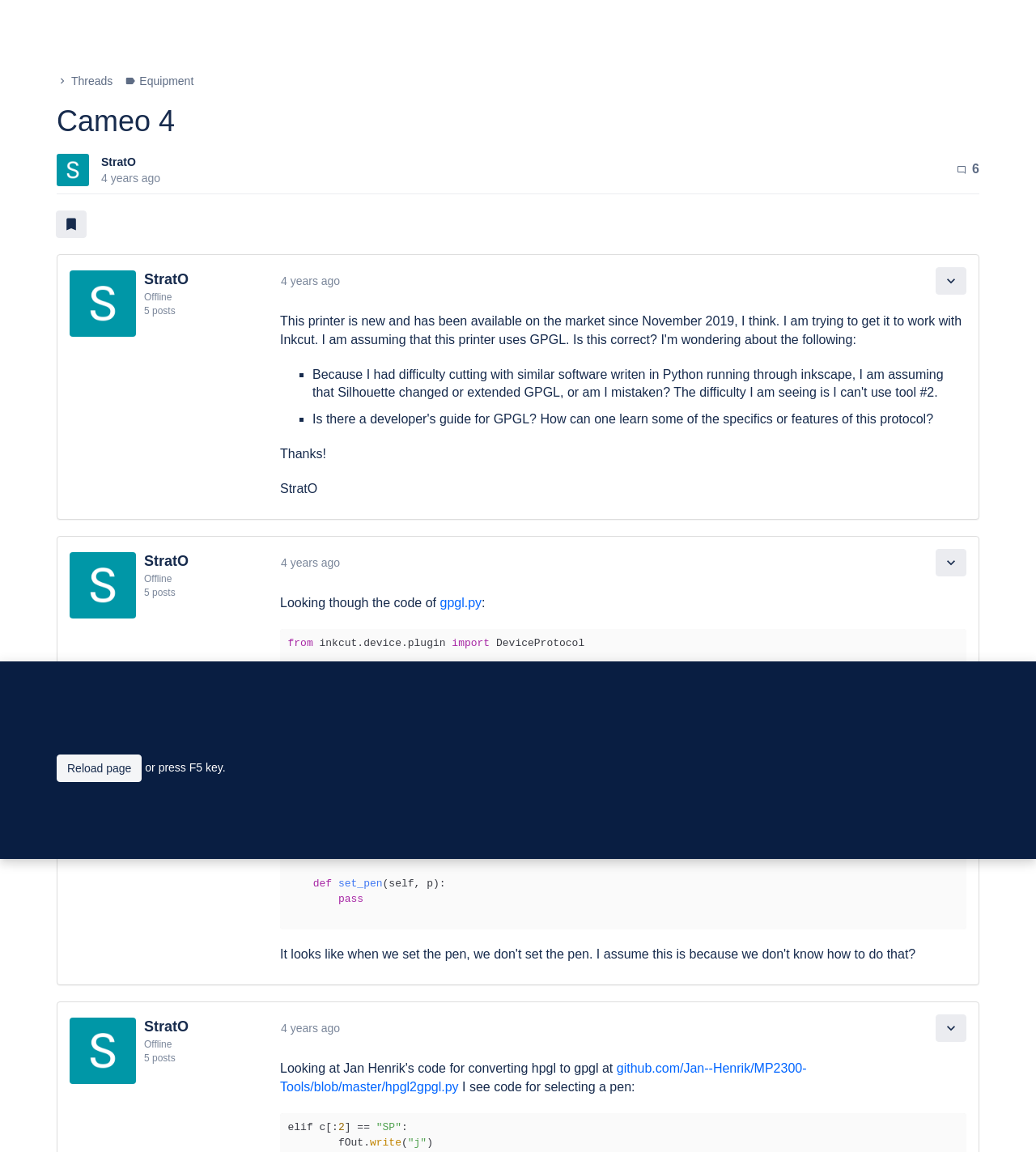Identify the bounding box of the HTML element described as: "bianchifan".

[0.139, 0.114, 0.209, 0.129]